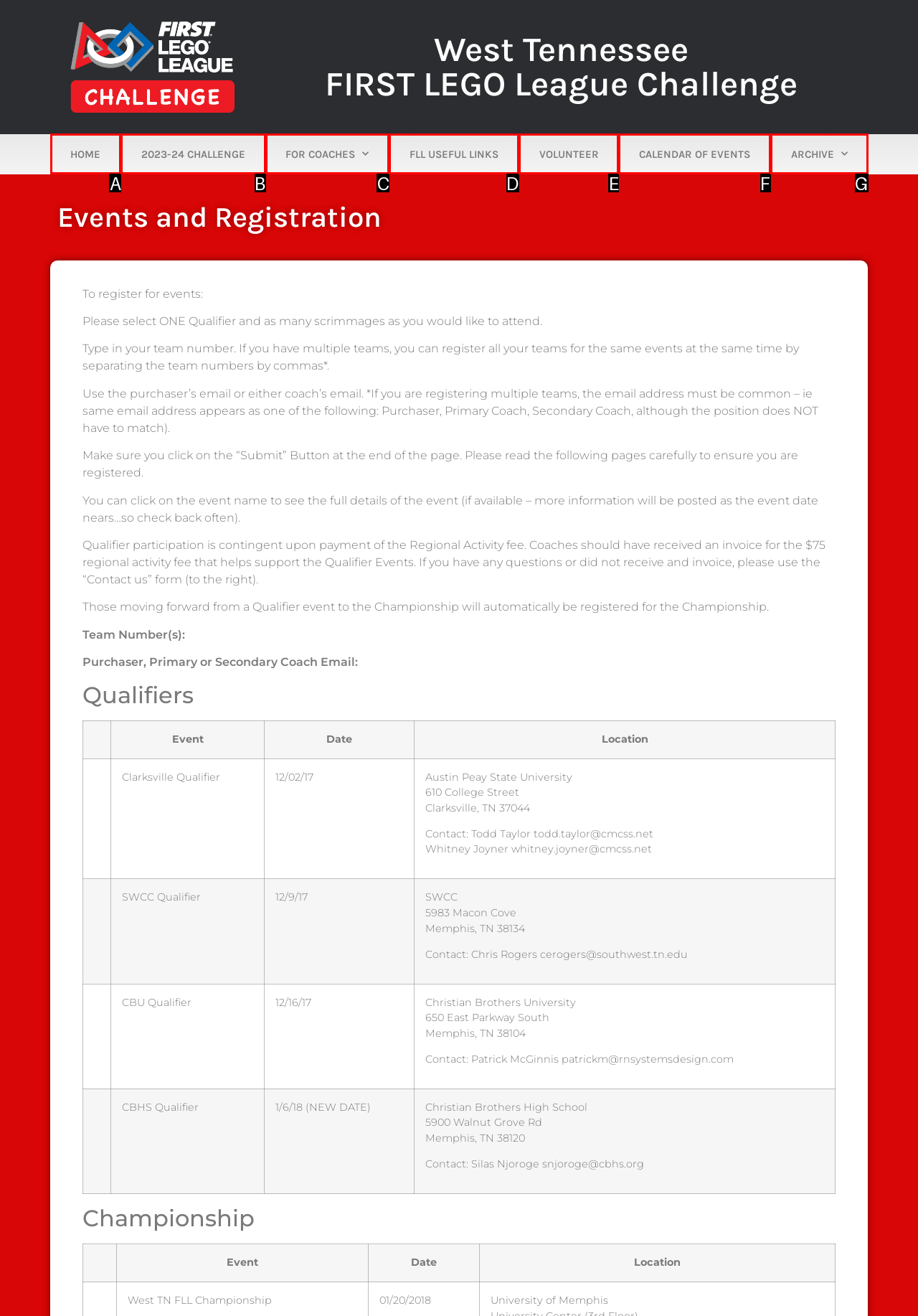Choose the option that matches the following description: Volunteer
Reply with the letter of the selected option directly.

E